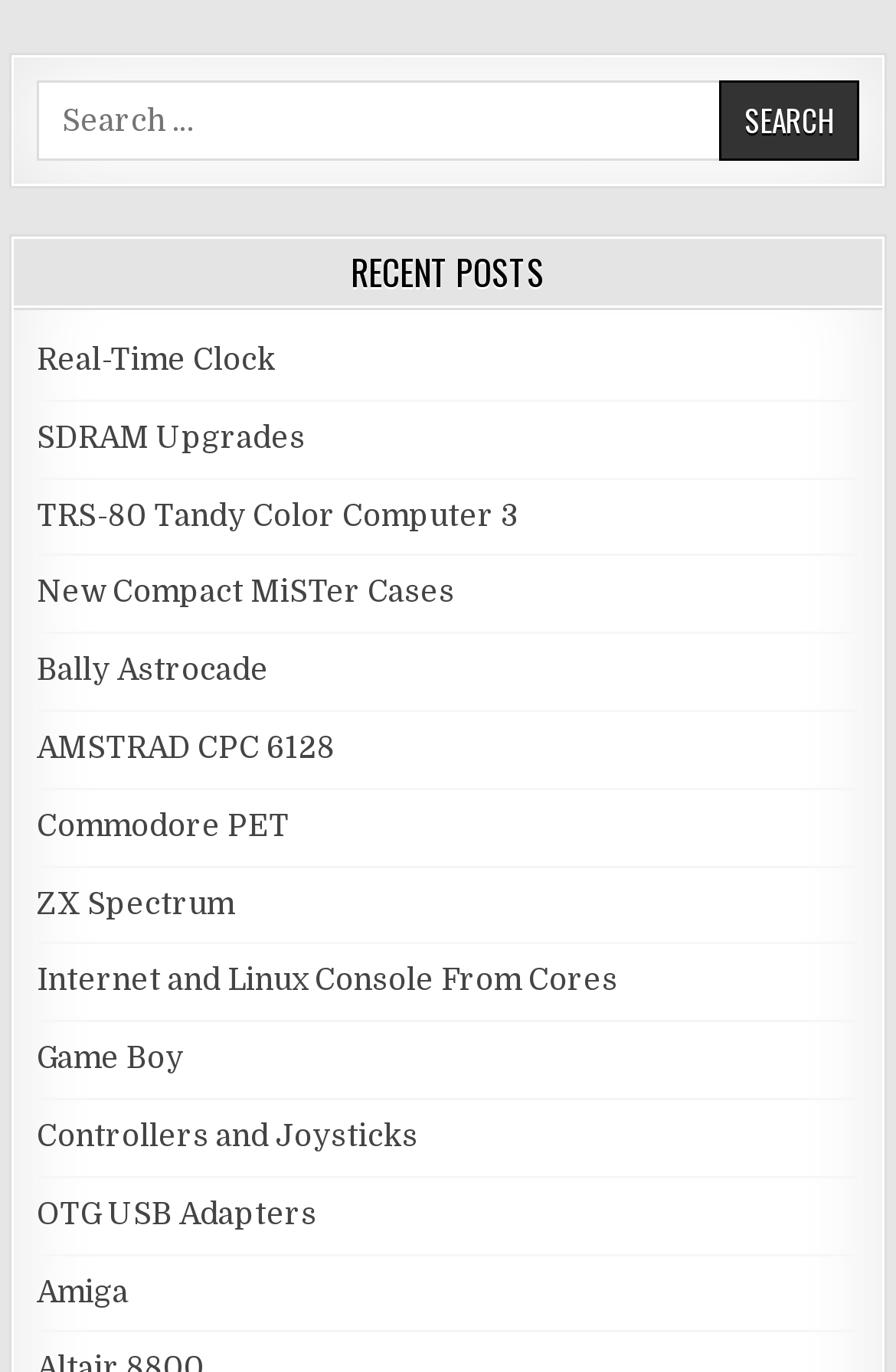What is the first post listed under 'RECENT POSTS'?
Please look at the screenshot and answer using one word or phrase.

Real-Time Clock